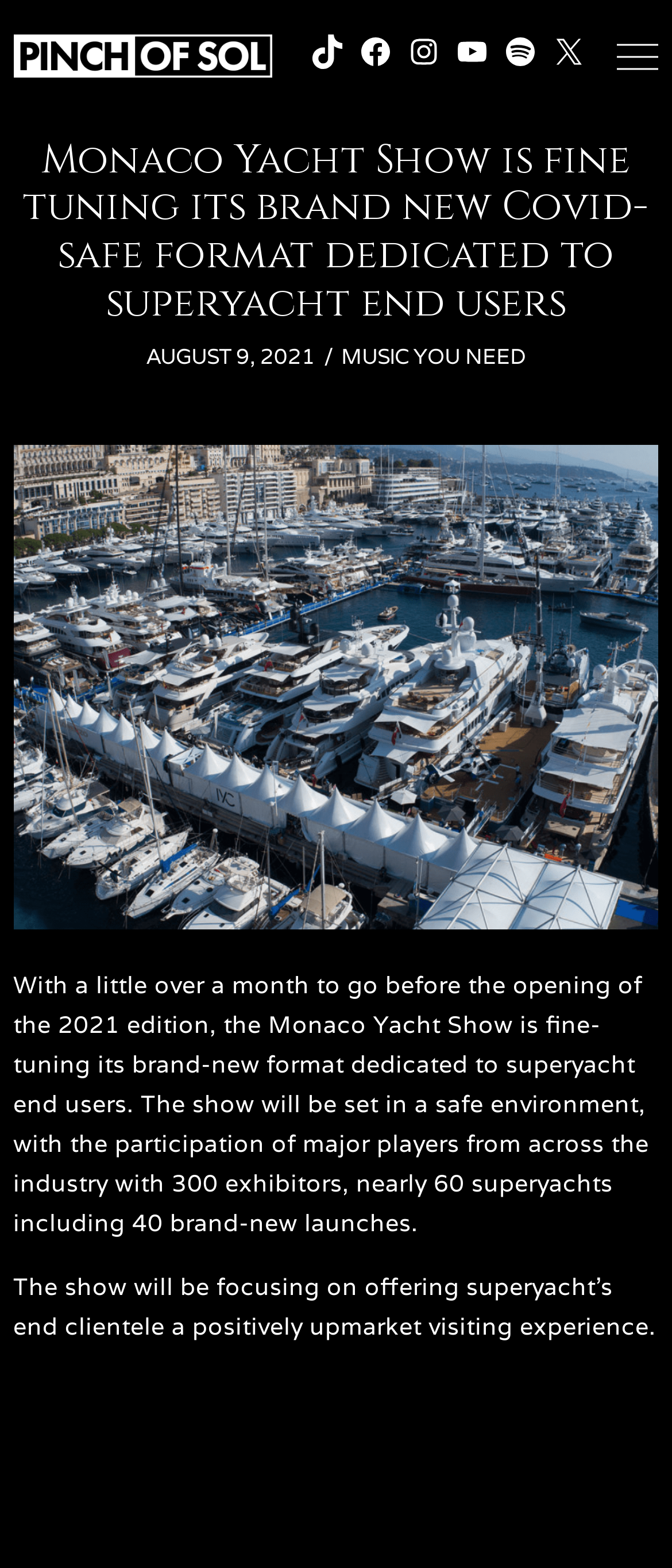Provide the bounding box coordinates for the UI element that is described by this text: "Music You Need". The coordinates should be in the form of four float numbers between 0 and 1: [left, top, right, bottom].

[0.508, 0.216, 0.782, 0.239]